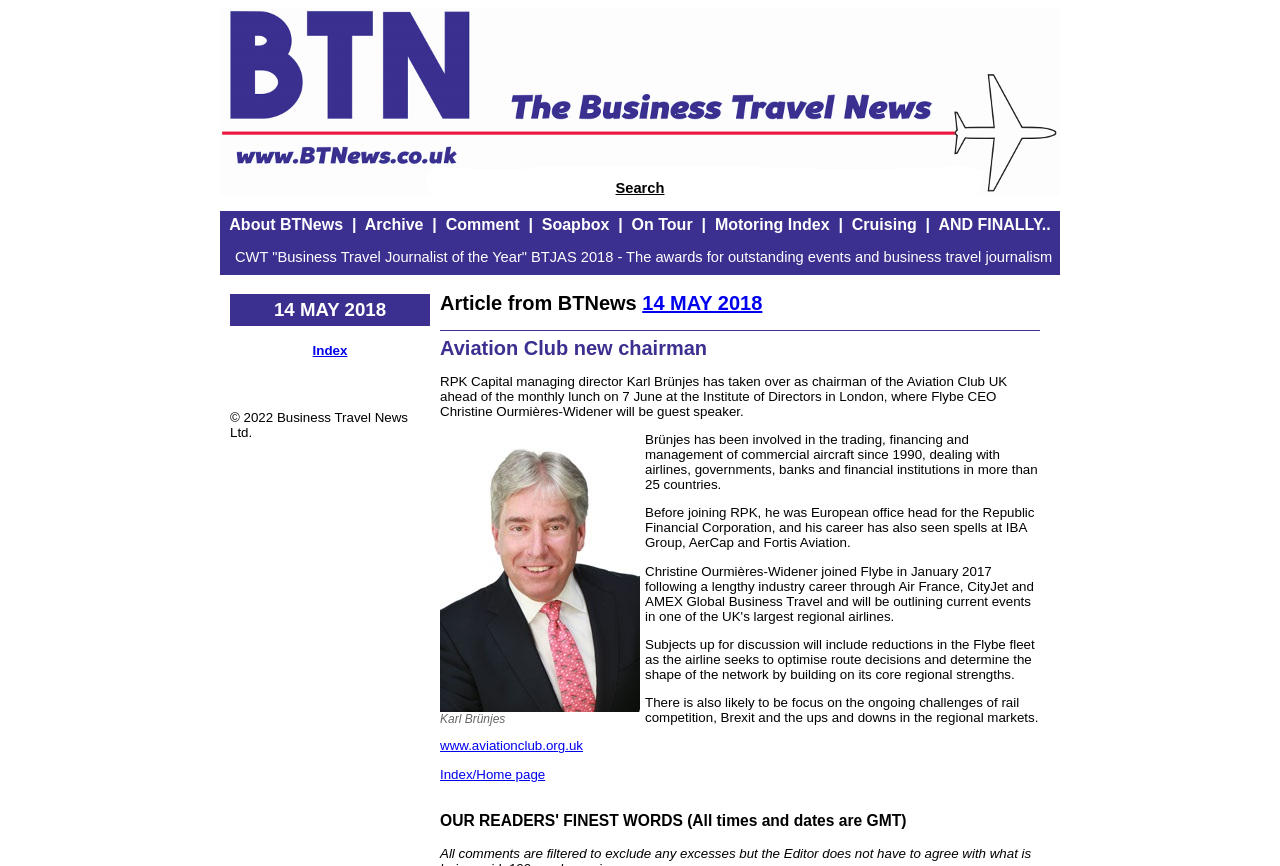Given the element description: "Aviation Club new chairman", predict the bounding box coordinates of the UI element it refers to, using four float numbers between 0 and 1, i.e., [left, top, right, bottom].

[0.344, 0.389, 0.552, 0.415]